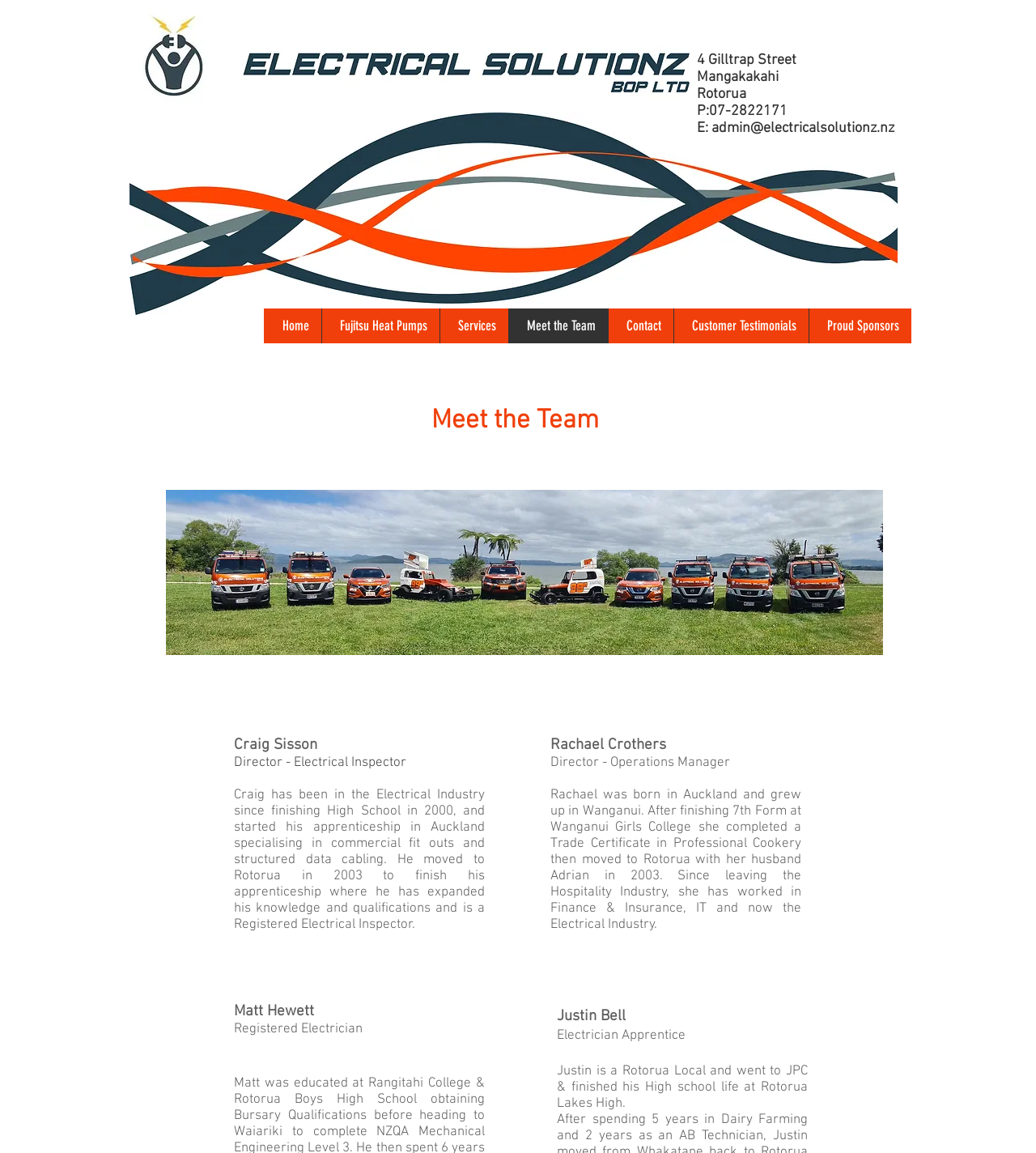From the webpage screenshot, predict the bounding box of the UI element that matches this description: "Proud Sponsors".

[0.78, 0.268, 0.88, 0.298]